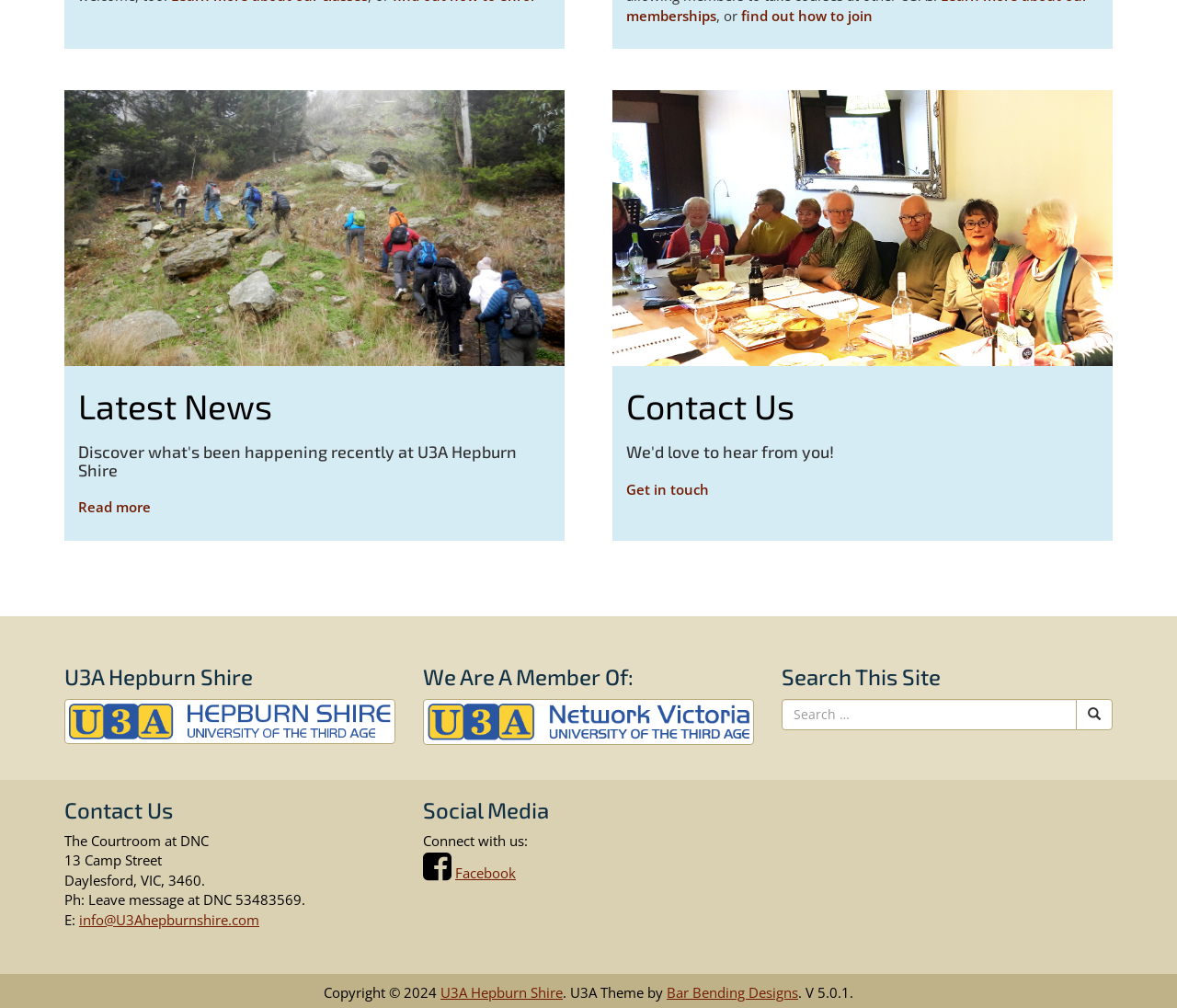Pinpoint the bounding box coordinates of the clickable element needed to complete the instruction: "Switch to English". The coordinates should be provided as four float numbers between 0 and 1: [left, top, right, bottom].

None